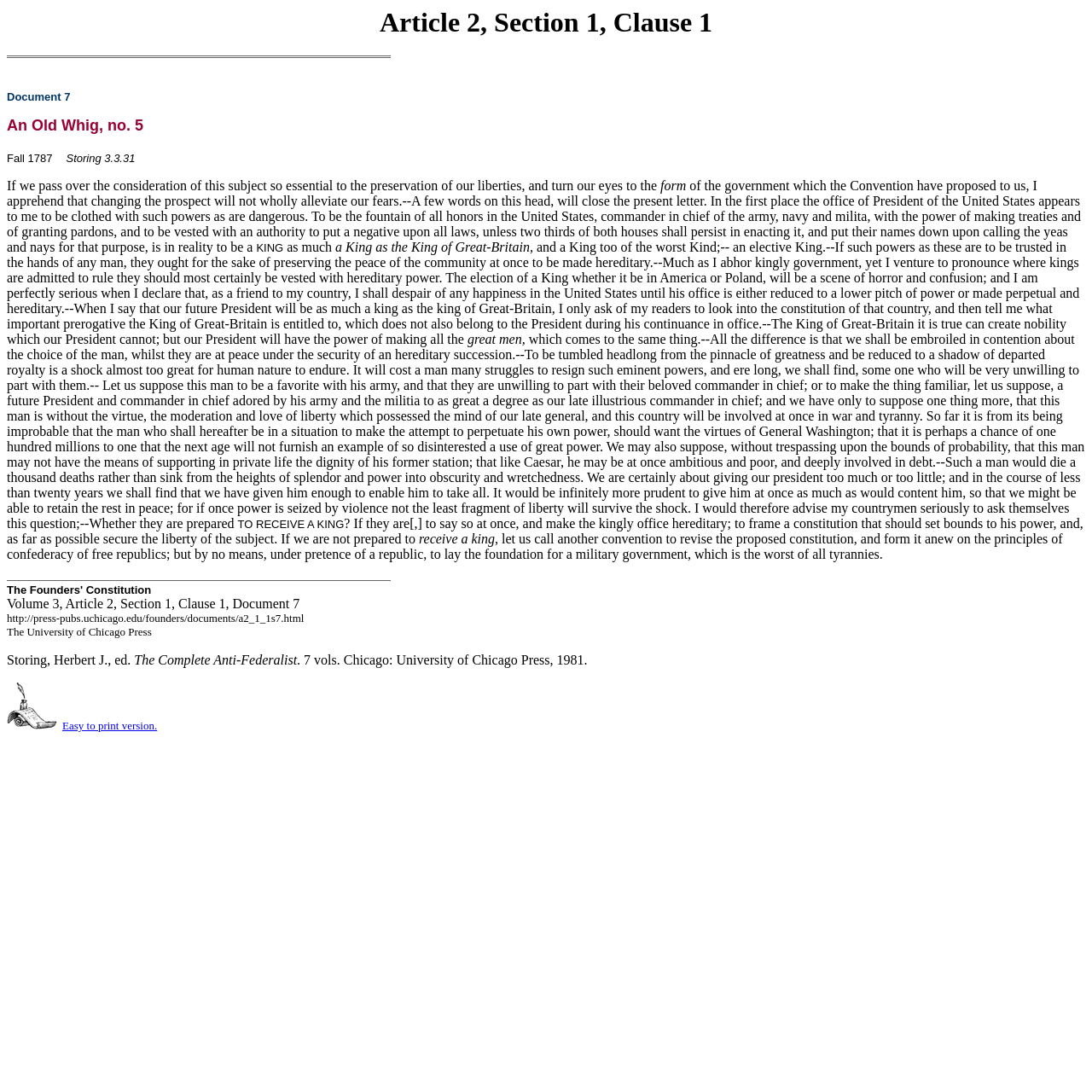Respond with a single word or phrase for the following question: 
What is the title of the document?

Document 7